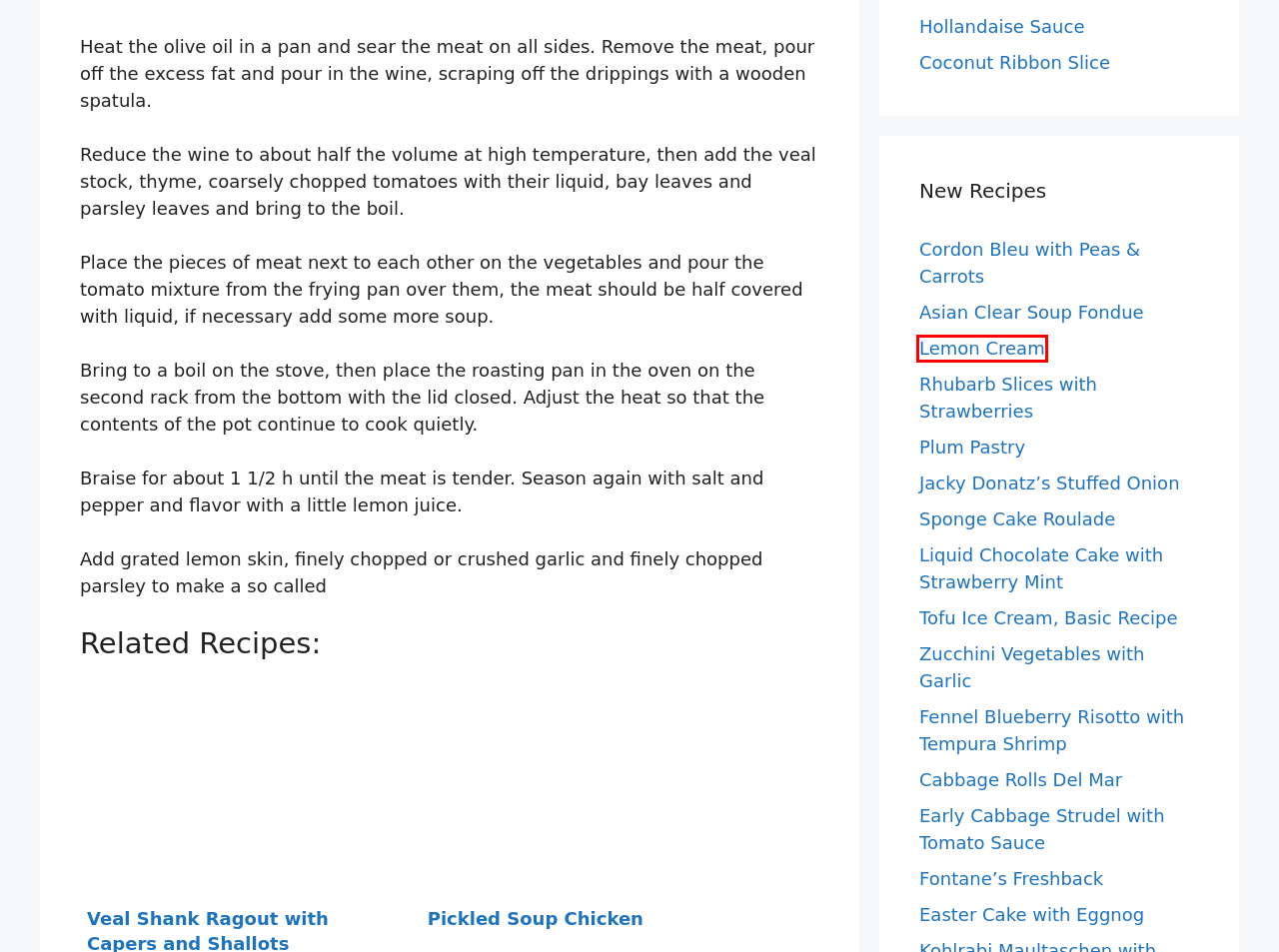Look at the screenshot of a webpage, where a red bounding box highlights an element. Select the best description that matches the new webpage after clicking the highlighted element. Here are the candidates:
A. Coconut Ribbon Slice | Eandmsweets
B. Lemon Cream | Eandmsweets
C. Early Cabbage Strudel with Tomato Sauce | Eandmsweets
D. Liquid Chocolate Cake with Strawberry Mint | Eandmsweets
E. Zucchini Vegetables with Garlic | Eandmsweets
F. Easter Cake with Eggnog | Eandmsweets
G. Cordon Bleu with Peas & Carrots | Eandmsweets
H. Asian Clear Soup Fondue | Eandmsweets

B